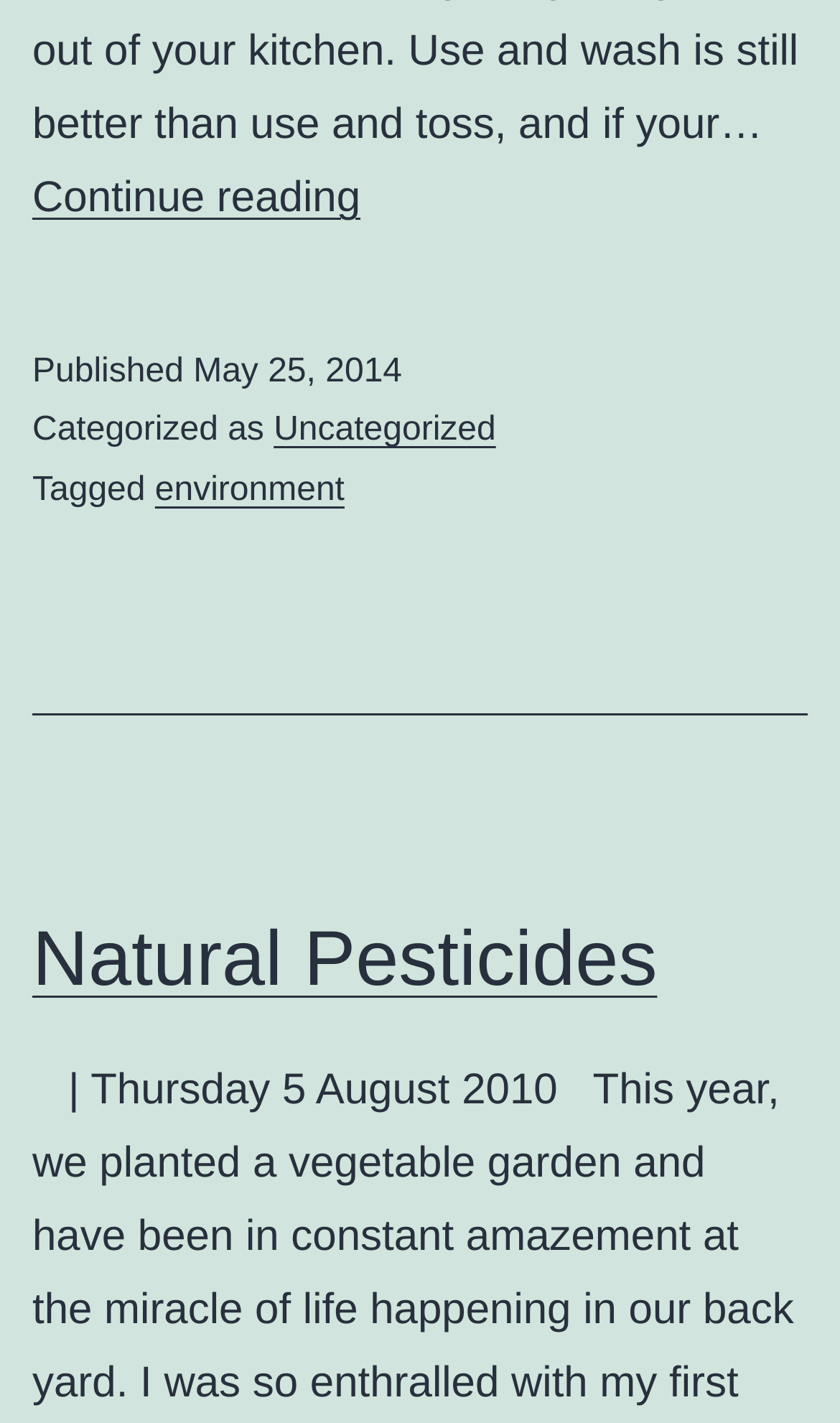From the webpage screenshot, predict the bounding box coordinates (top-left x, top-left y, bottom-right x, bottom-right y) for the UI element described here: environment

[0.184, 0.331, 0.41, 0.357]